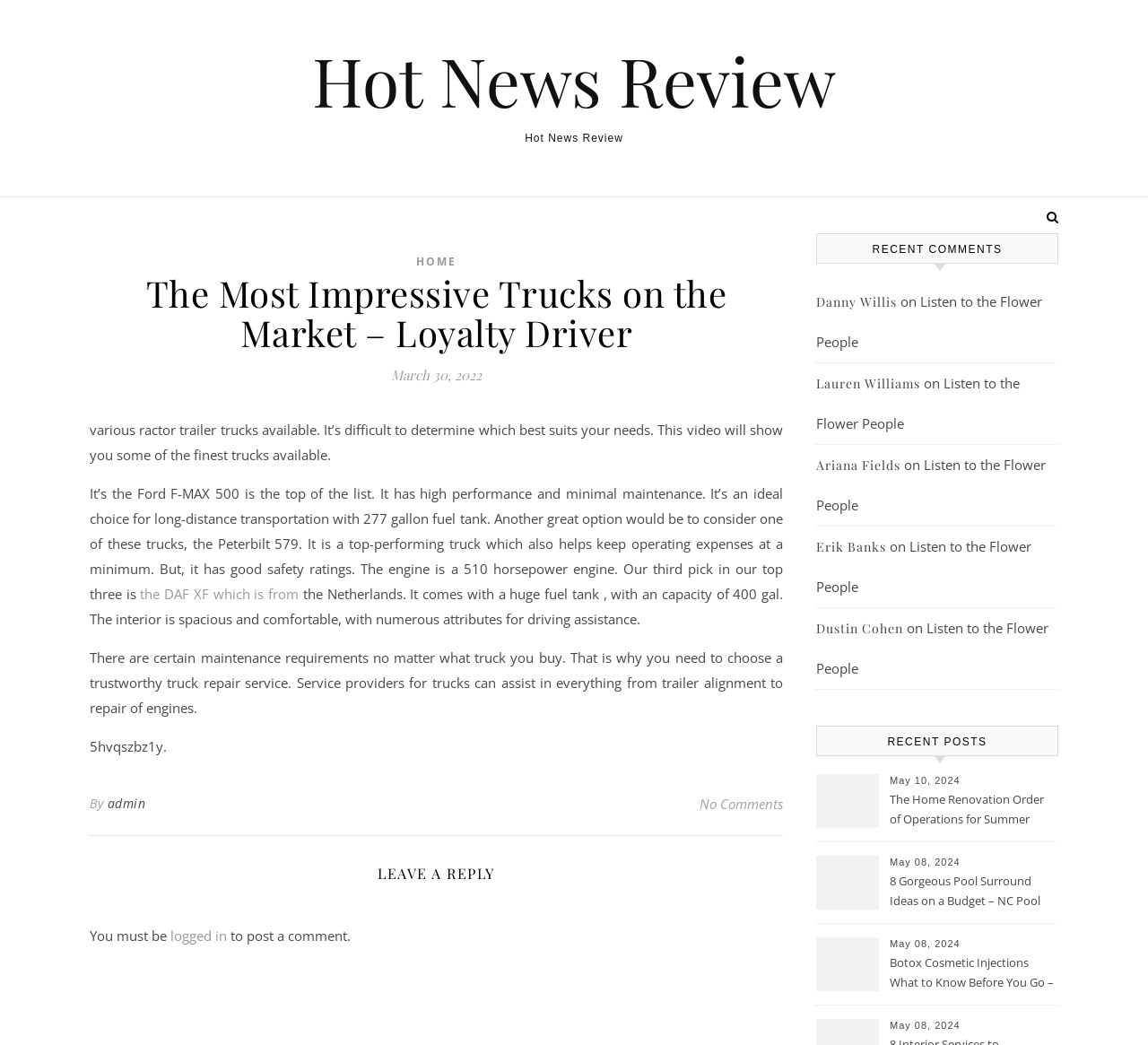What is the fuel tank capacity of the DAF XF?
Refer to the screenshot and answer in one word or phrase.

400 gal